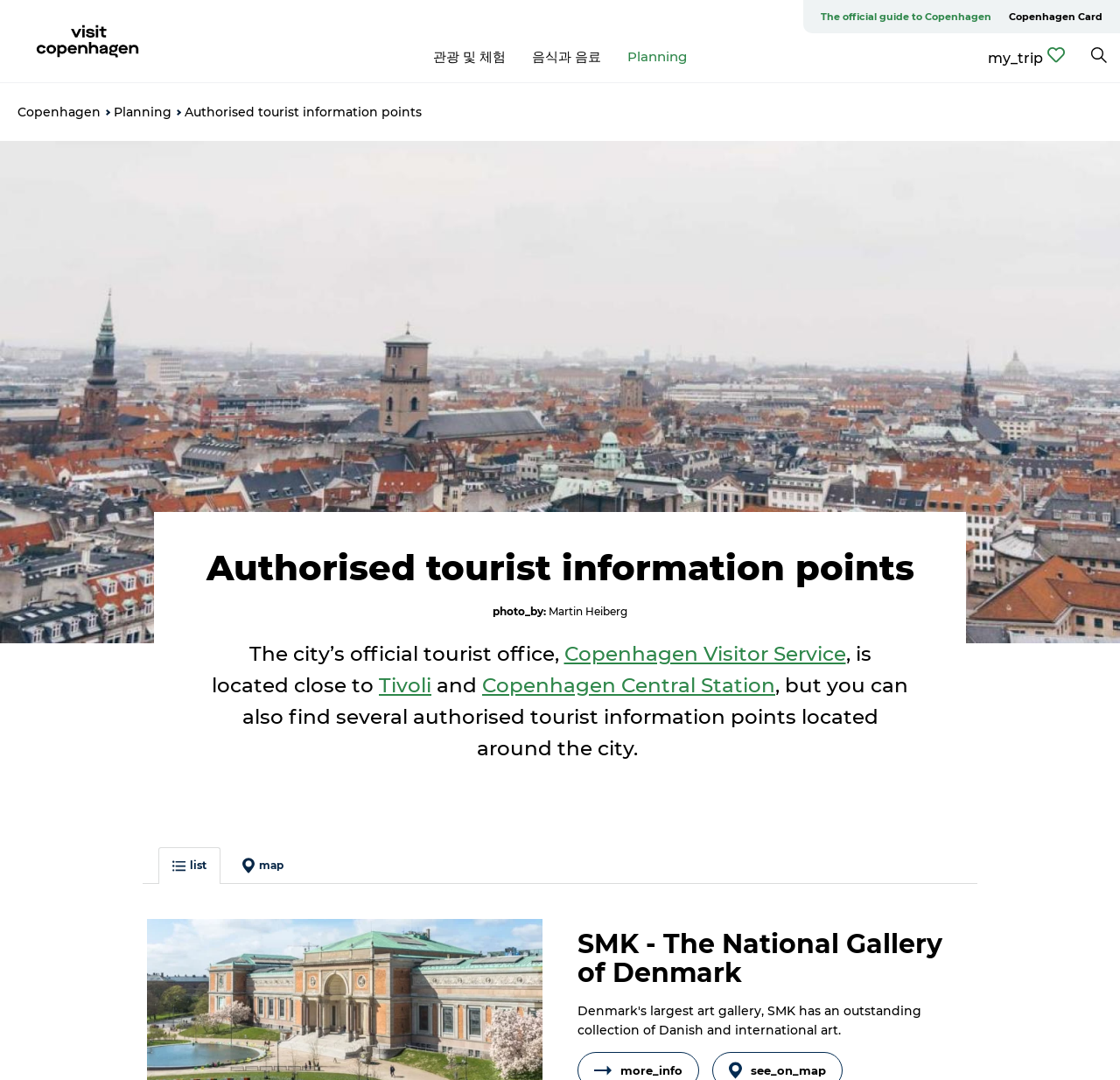Where is the Copenhagen Visitor Service located?
Look at the image and answer the question with a single word or phrase.

Close to Tivoli and Copenhagen Central Station